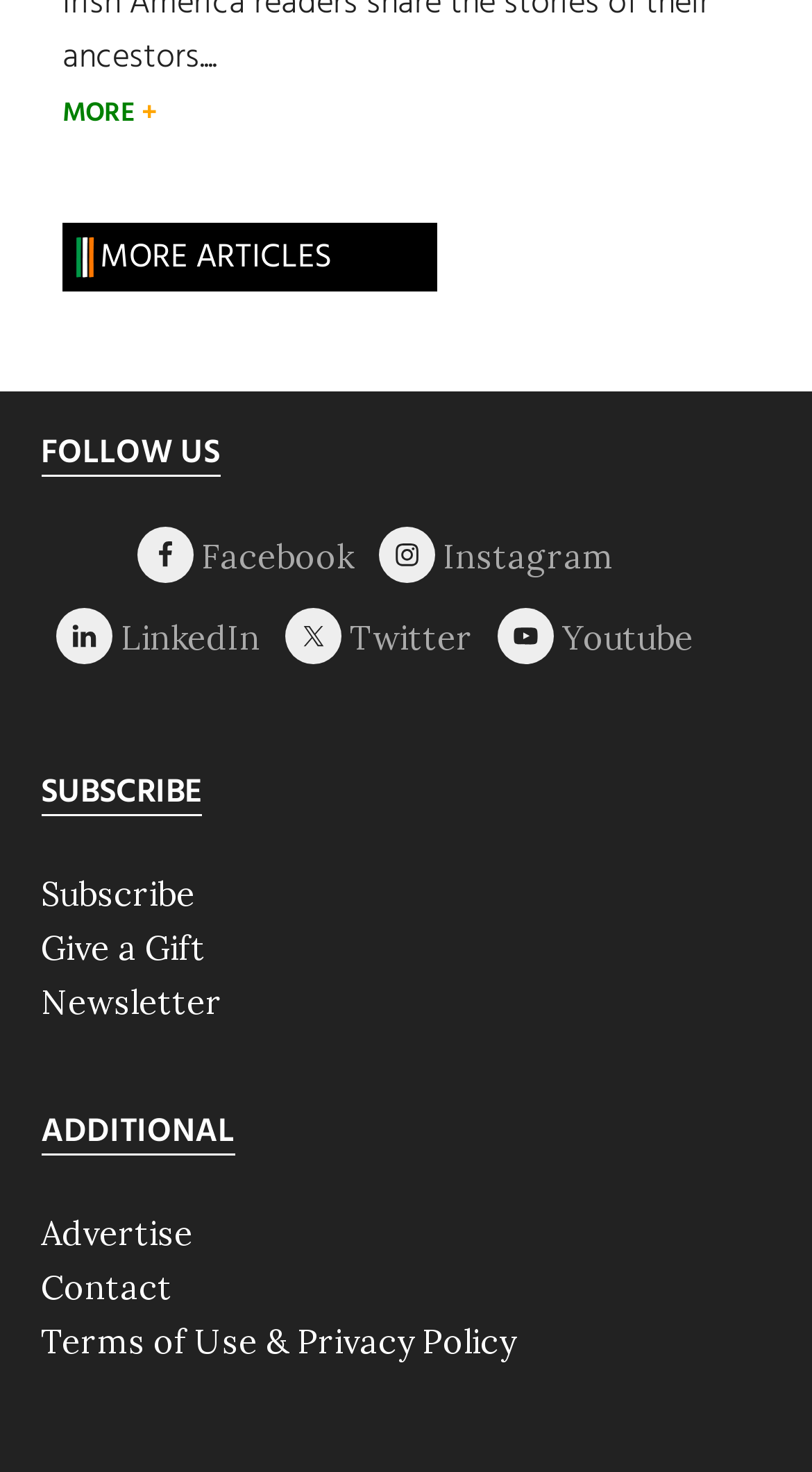Find the bounding box coordinates of the clickable area required to complete the following action: "View terms of use and privacy policy".

[0.05, 0.897, 0.635, 0.925]